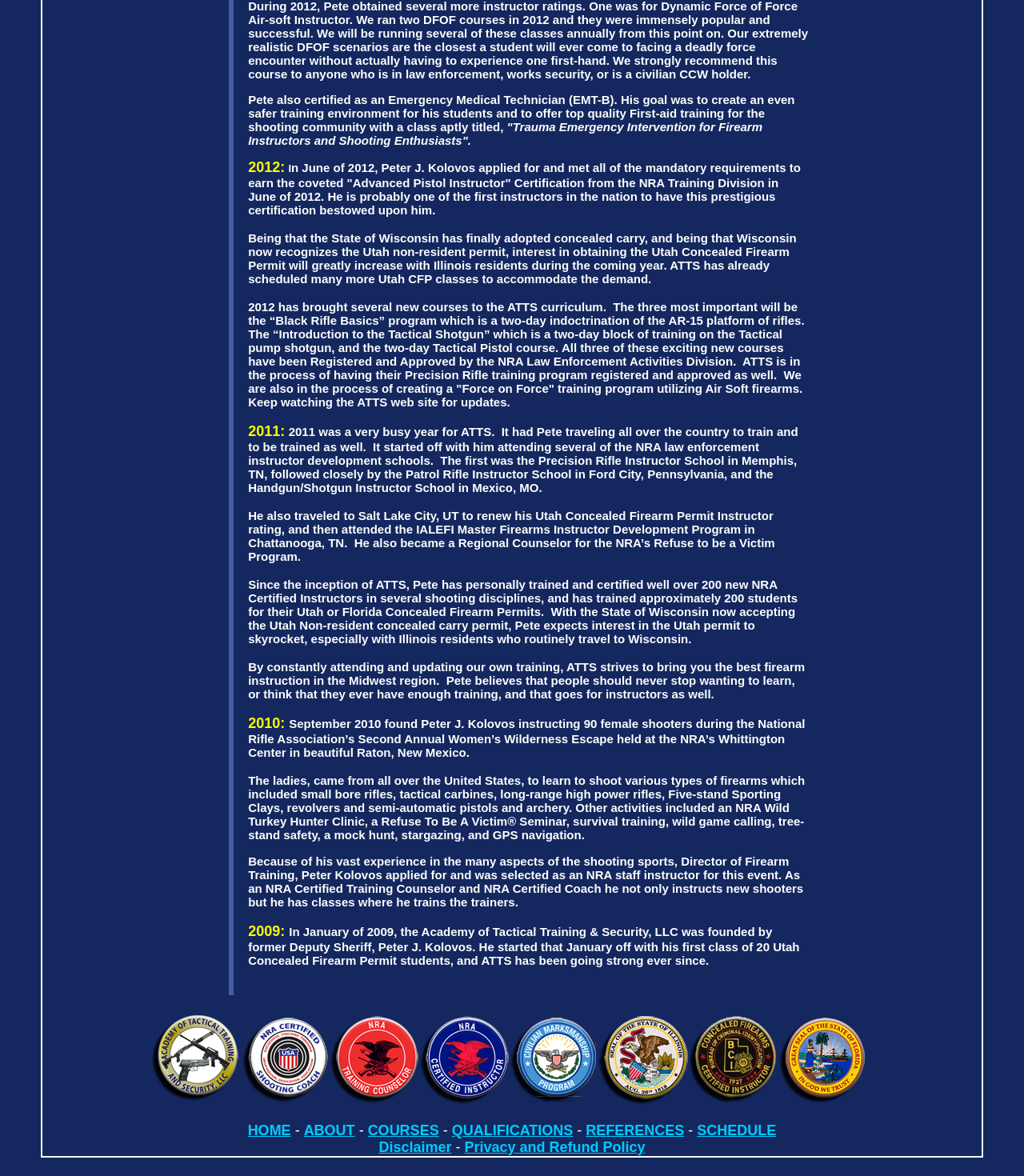Please give a short response to the question using one word or a phrase:
What is the location of the NRA’s Whittington Center?

Raton, New Mexico